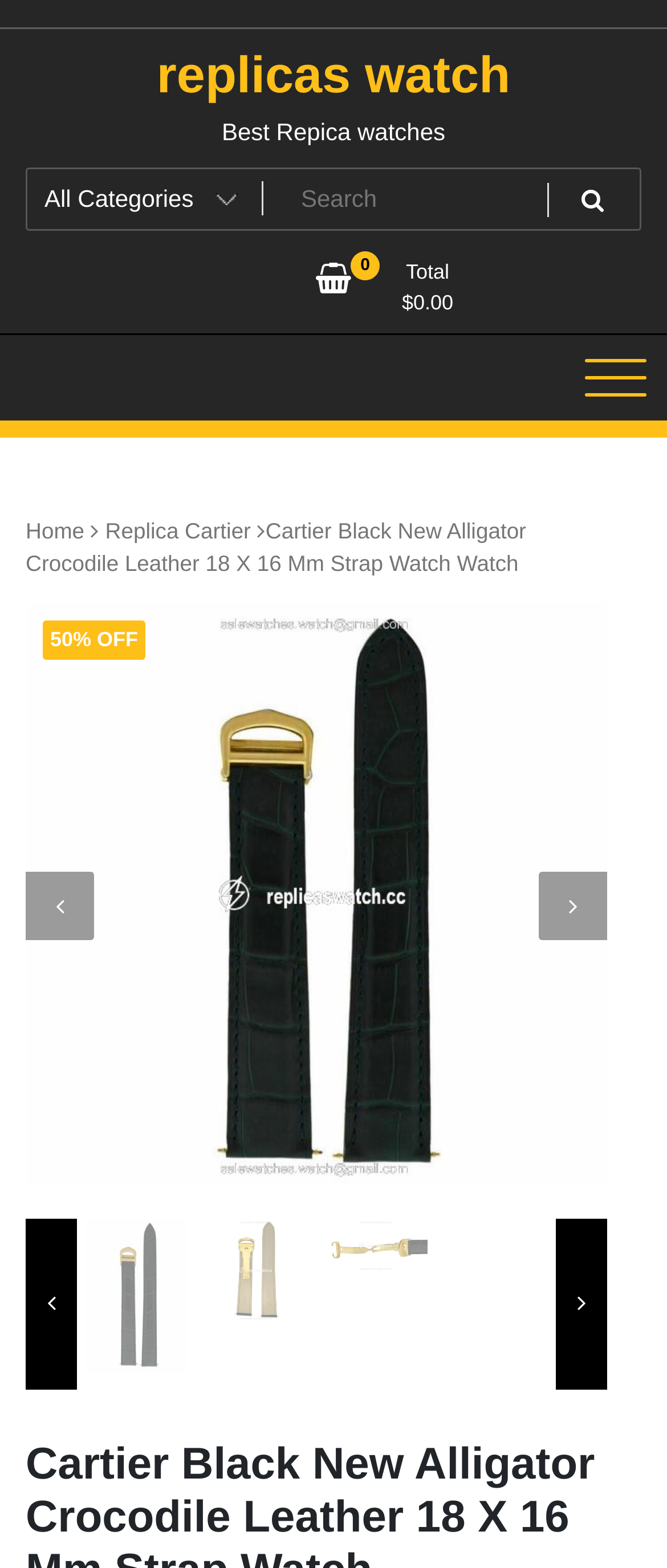Identify and generate the primary title of the webpage.

Cartier Black New Alligator Crocodile Leather 18 X 16 Mm Strap Watch